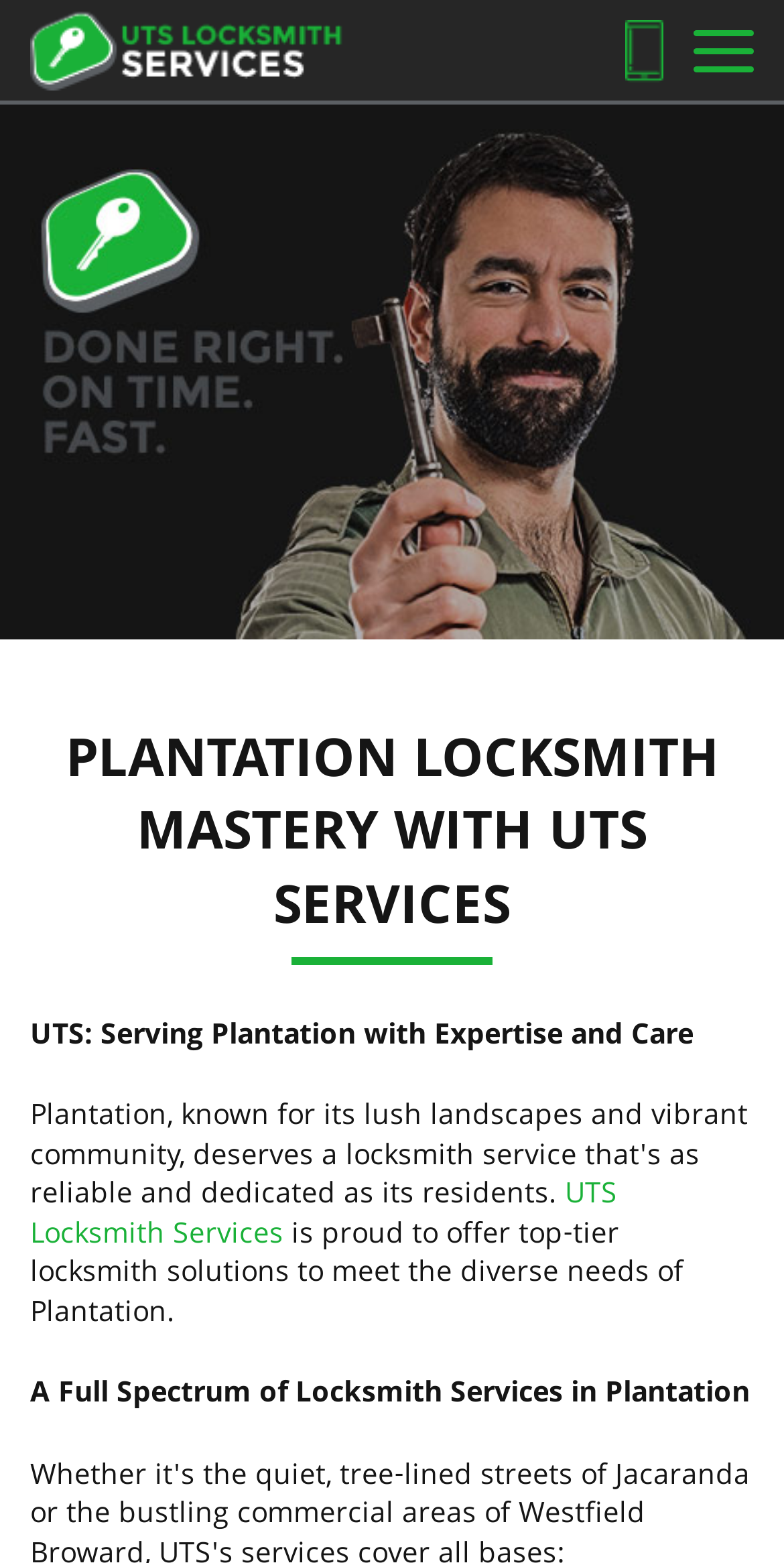Please mark the clickable region by giving the bounding box coordinates needed to complete this instruction: "check September 2021".

None